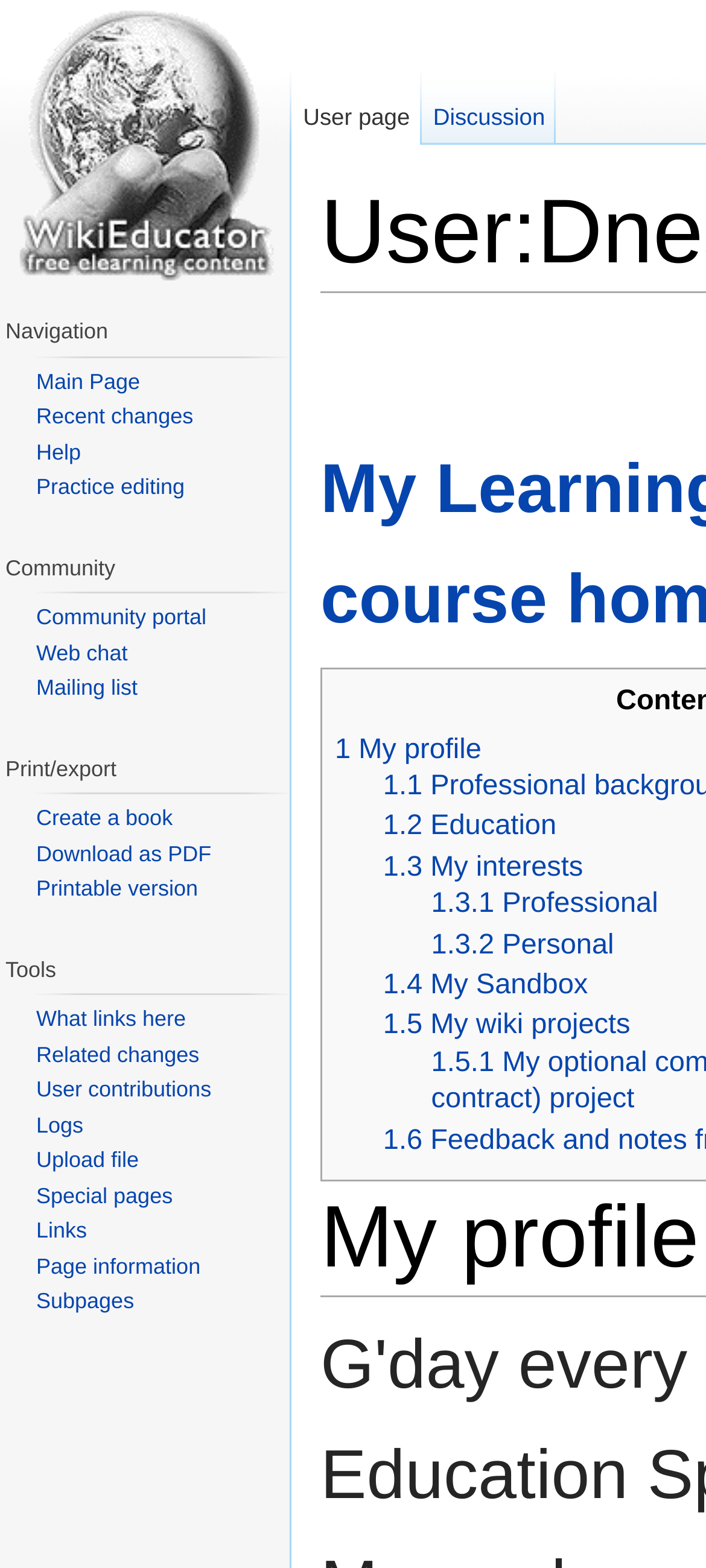Provide a comprehensive caption for the webpage.

This webpage is about the user profile of "Dnes" on WikiEducator. At the top left corner, there is a link to visit the main page. Below it, there are three navigation sections: Namespaces, Navigation, and Community. The Namespaces section has two links: User page and Discussion. The Navigation section has four links: Main Page, Recent changes, Help, and Practice editing. The Community section has three links: Community portal, Web chat, and Mailing list.

To the right of these navigation sections, there is a section with a "Jump to:" label, followed by two links: navigation and search. The search link has a dropdown menu with several links, including My profile, Education, My interests, My Sandbox, and My wiki projects.

Below the navigation sections, there are three more sections: Print/export, Tools, and another section with links to various user-related pages. The Print/export section has three links: Create a book, Download as PDF, and Printable version. The Tools section has eight links, including What links here, Related changes, User contributions, Logs, Upload file, Special pages, Links, and Page information.

Overall, this webpage provides access to various features and tools related to the user's profile and wiki projects on WikiEducator.